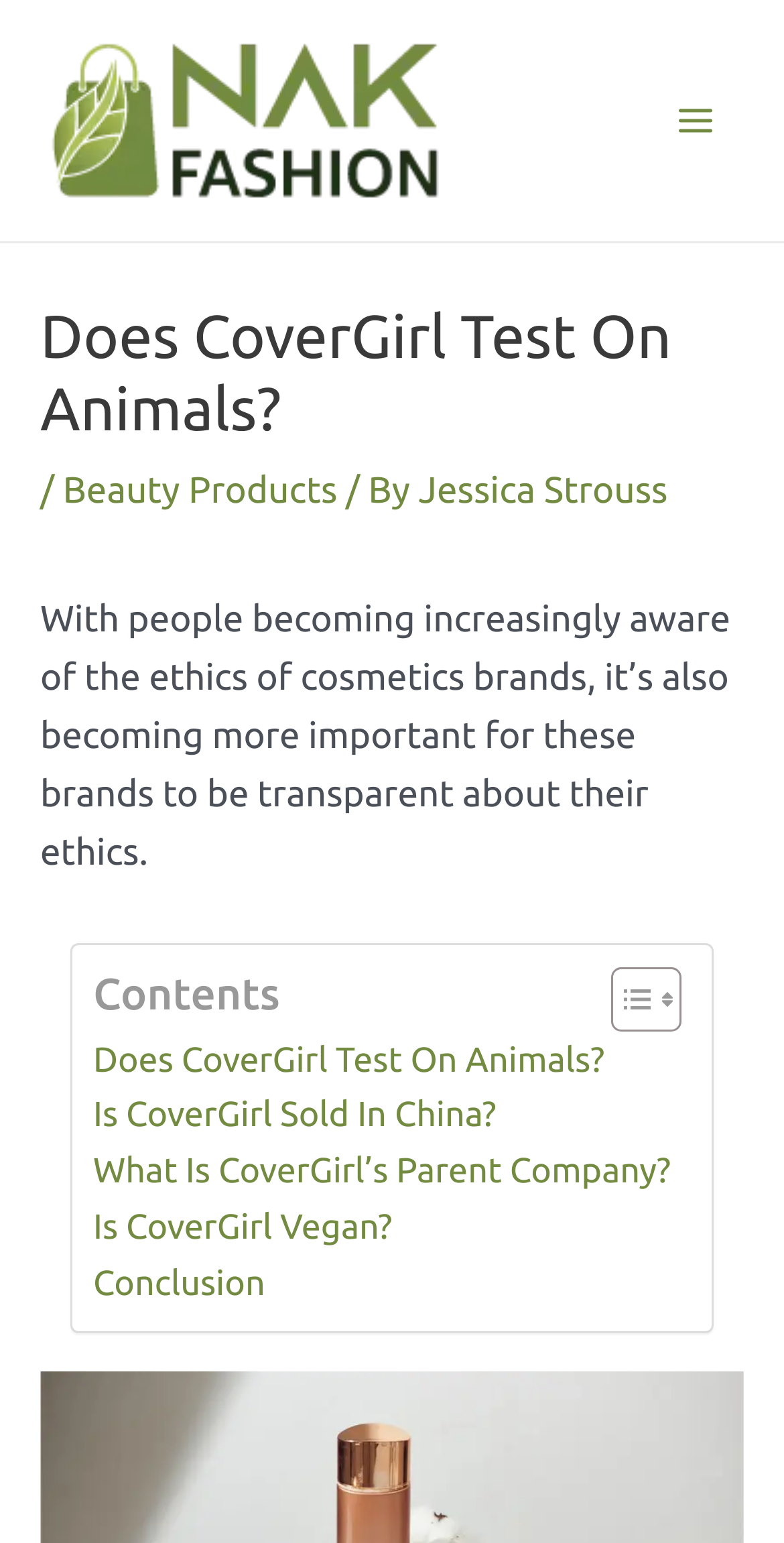Provide a single word or phrase to answer the given question: 
Is there a logo at the top of the webpage?

Yes